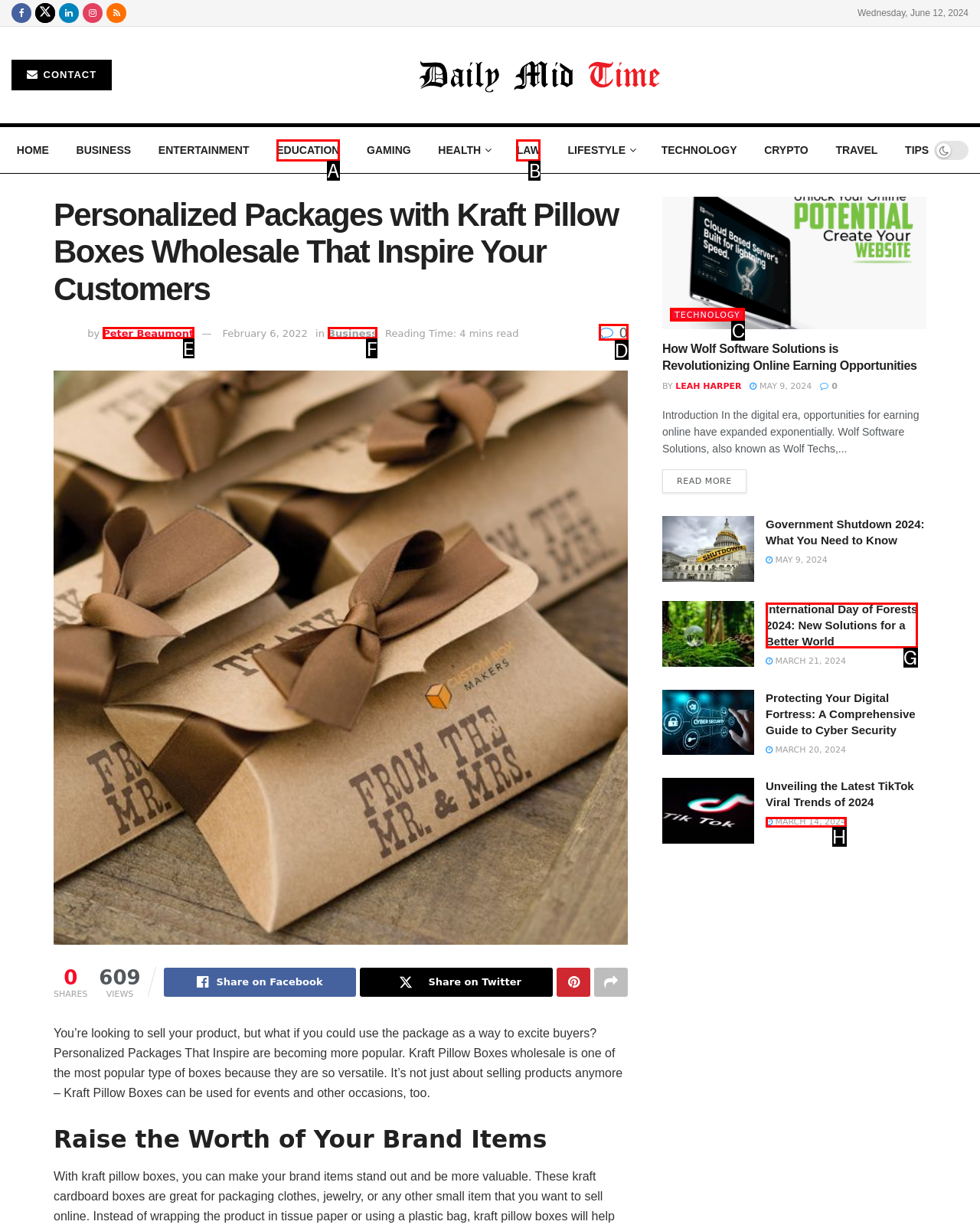Find the option that matches this description: Peter Beaumont
Provide the matching option's letter directly.

E